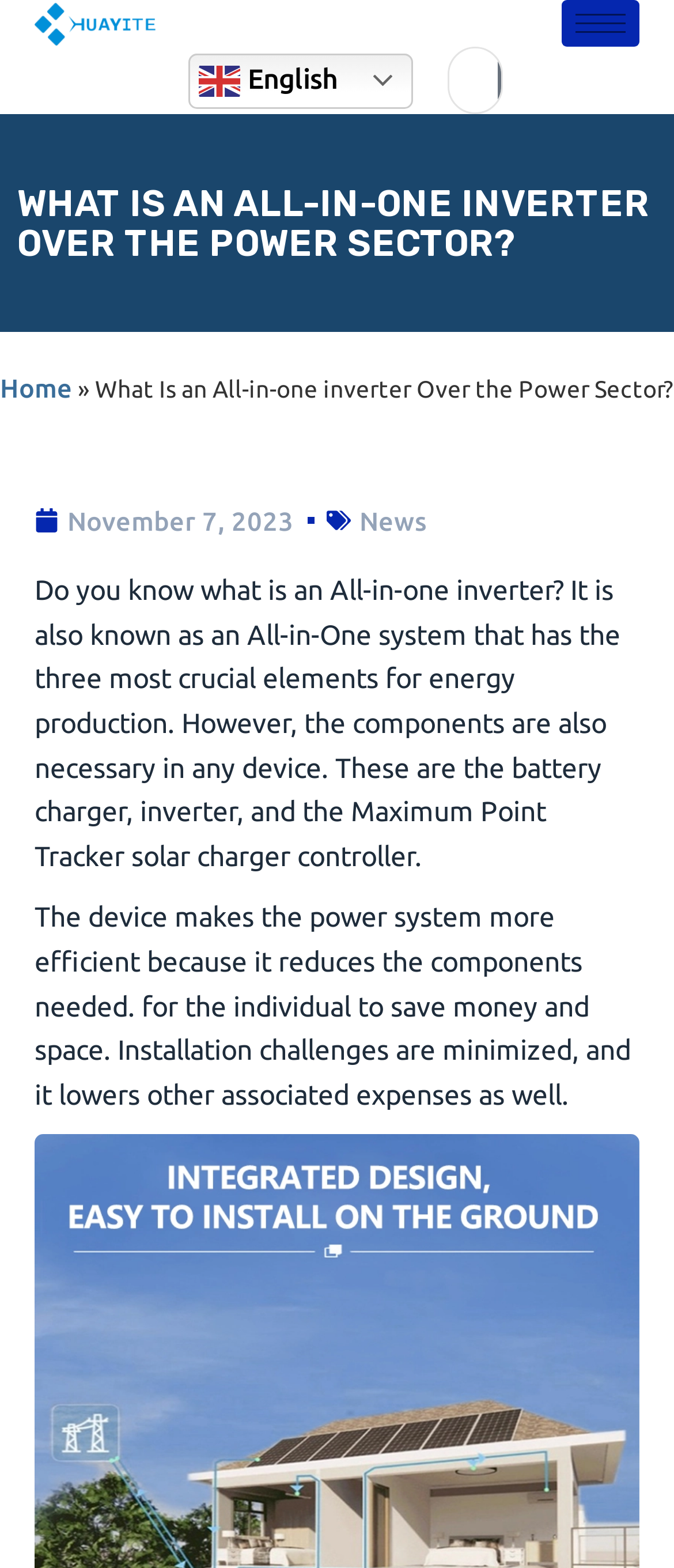Using the description "Home", locate and provide the bounding box of the UI element.

None